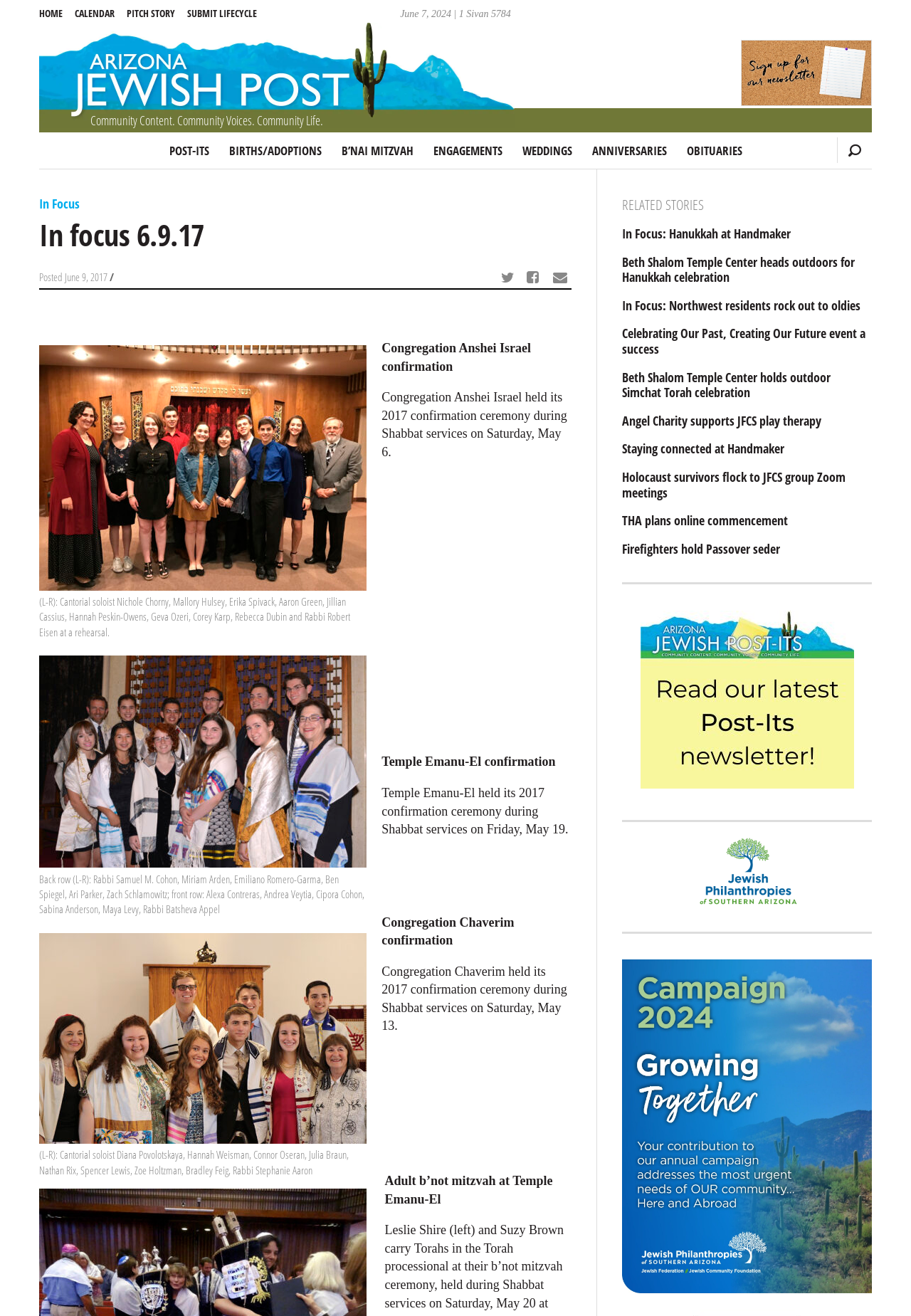Identify the coordinates of the bounding box for the element that must be clicked to accomplish the instruction: "Share the article on Twitter".

[0.545, 0.202, 0.573, 0.221]